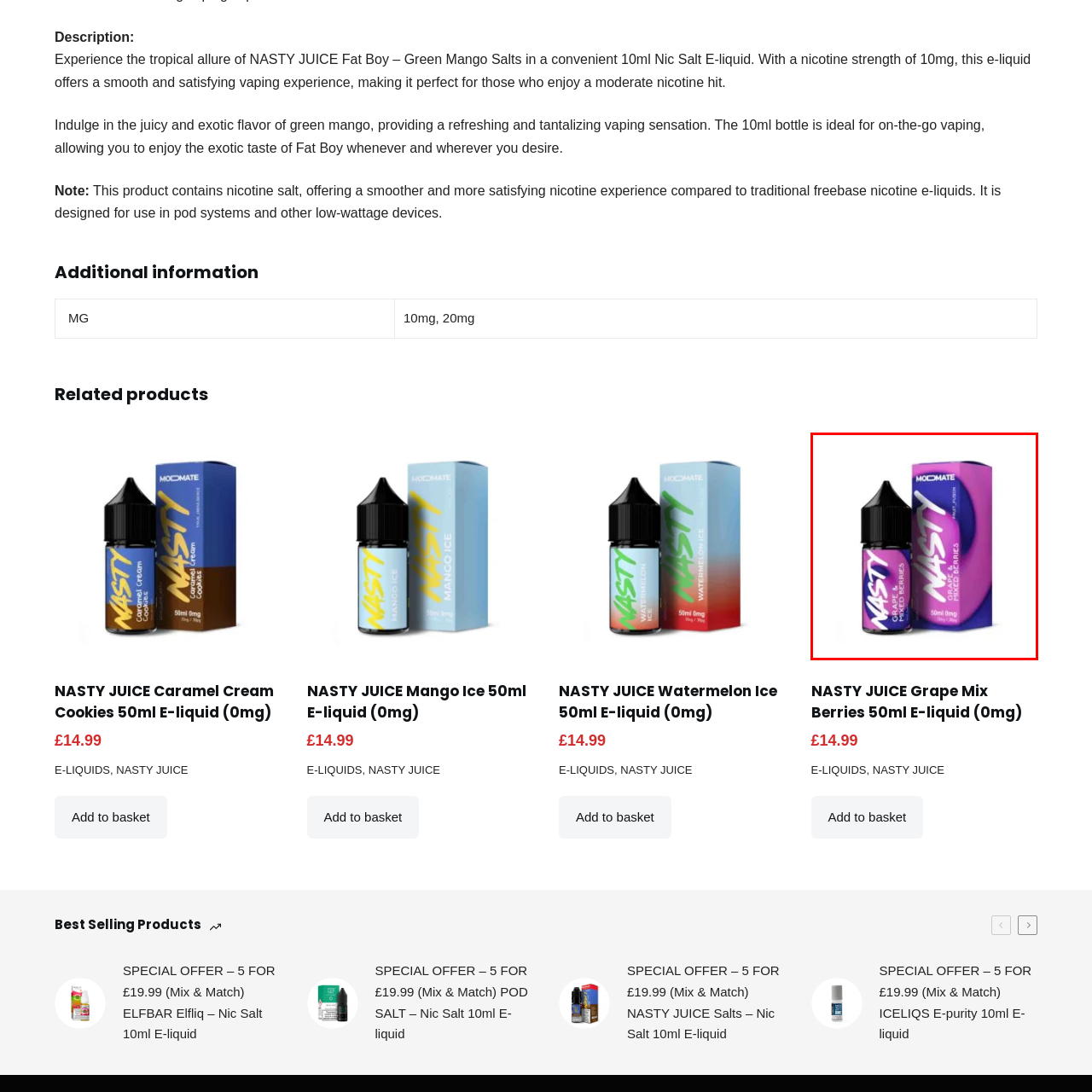Focus on the content within the red bounding box and answer this question using a single word or phrase: What is the size of the NASTY JUICE E-liquid bottle?

50ml